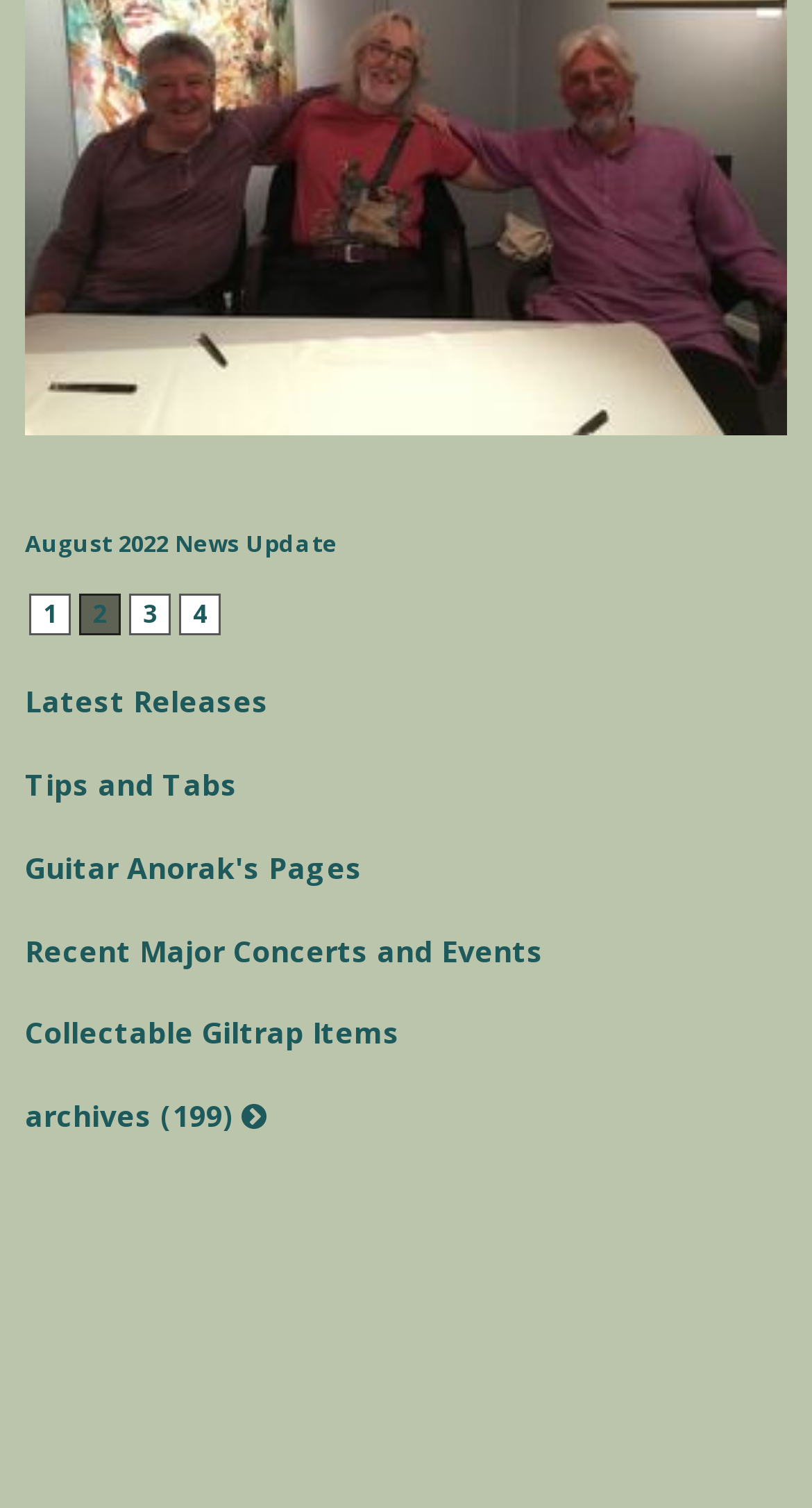Specify the bounding box coordinates of the area to click in order to execute this command: 'check out Guitar Anorak's Pages'. The coordinates should consist of four float numbers ranging from 0 to 1, and should be formatted as [left, top, right, bottom].

[0.031, 0.562, 0.446, 0.588]